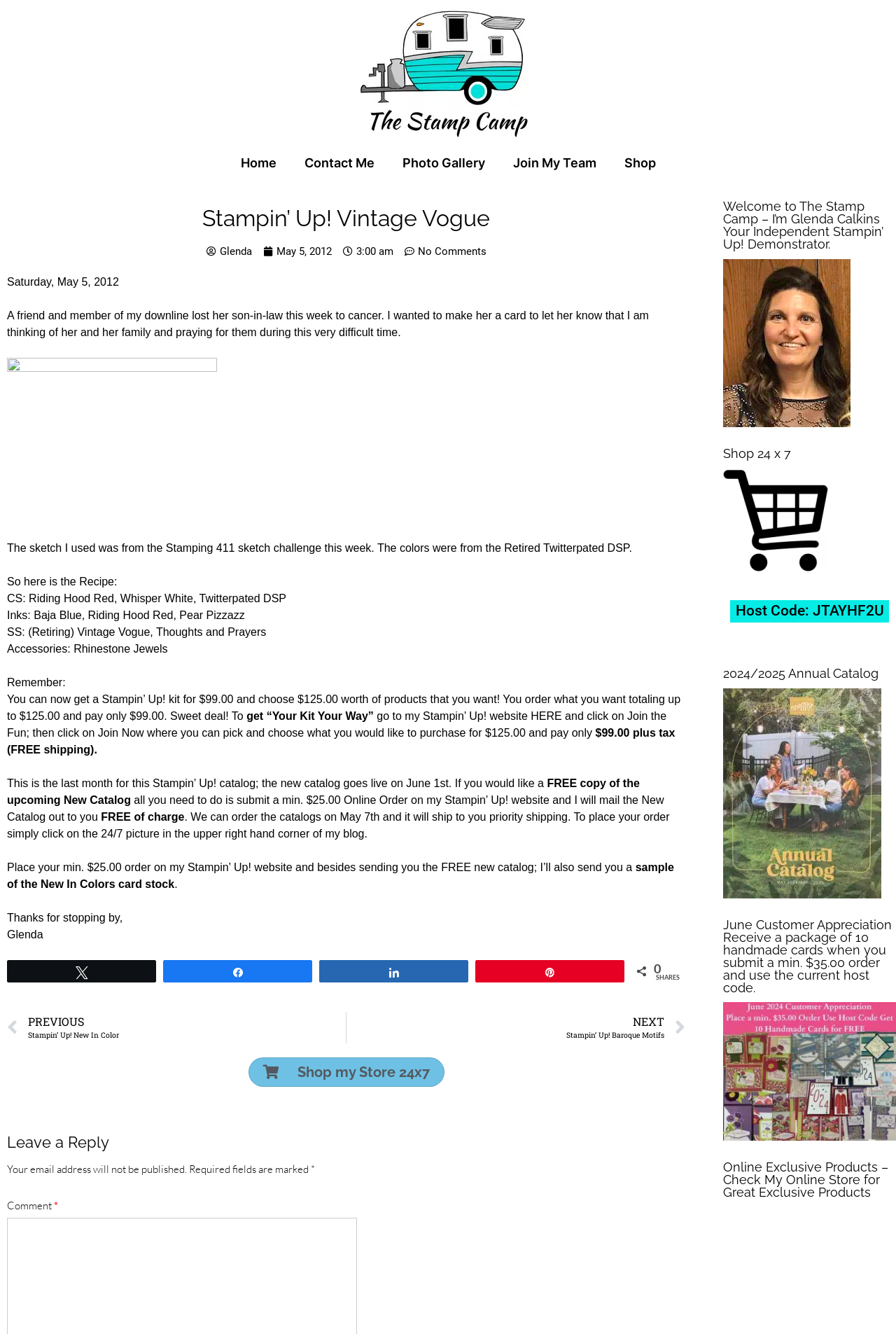Kindly determine the bounding box coordinates for the area that needs to be clicked to execute this instruction: "Click on 'Home'".

[0.253, 0.11, 0.324, 0.134]